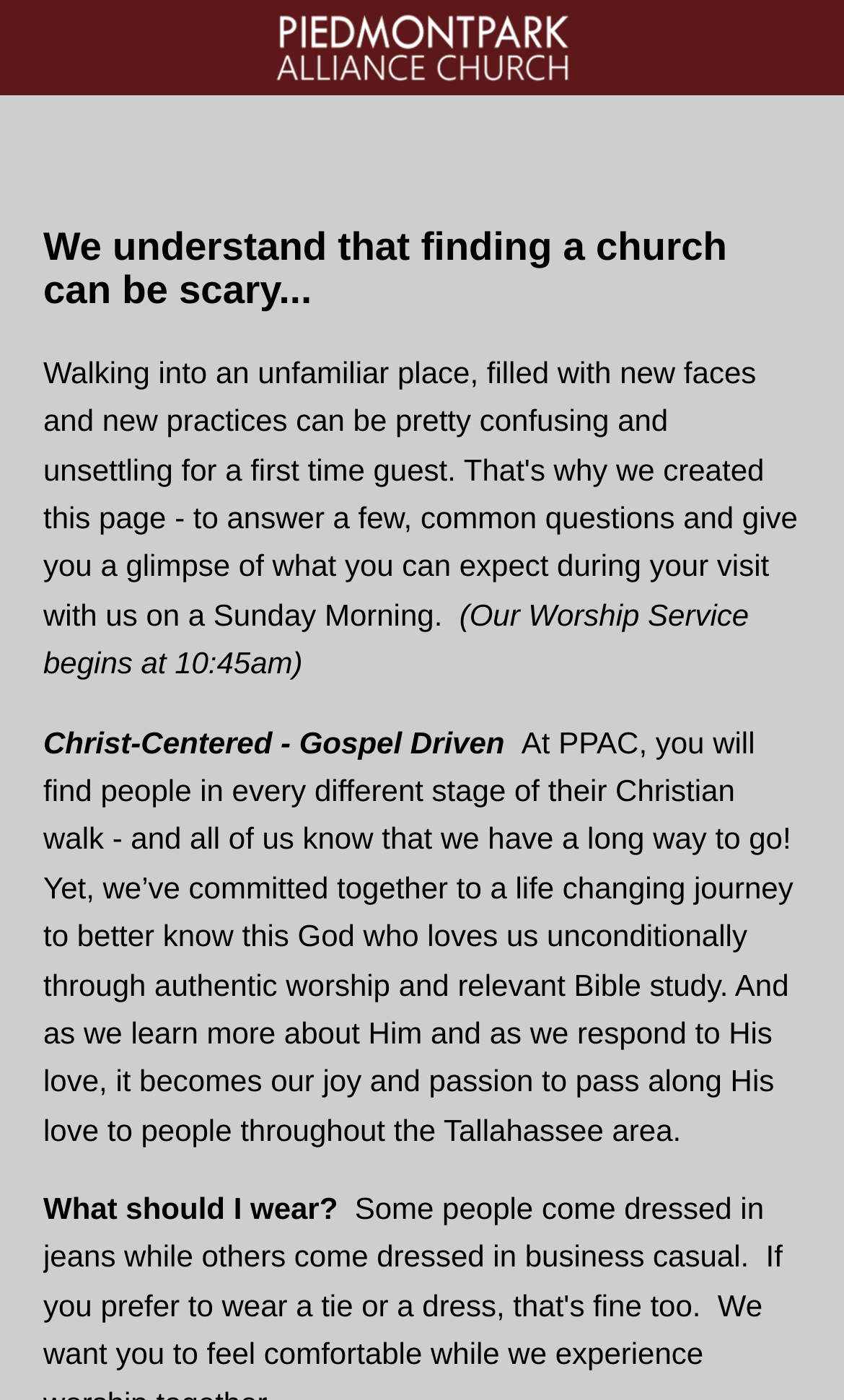Elaborate on the different components and information displayed on the webpage.

The webpage is about PPAC, a church community. At the top of the page, there is a link with the text "PPAC" and an image with the same name, taking up most of the width. Below the image, there is a heading that reads "We understand that finding a church can be scary..." followed by a brief description of their worship service, which starts at 10:45 am. 

Underneath, there are three paragraphs of text. The first paragraph describes the church's values, stating that they are "Christ-Centered" and "Gospel Driven". The second, longer paragraph explains the church's mission and values, mentioning their commitment to authentic worship and relevant Bible study, and their desire to share God's love with the Tallahassee area. 

The third paragraph, located near the bottom of the page, asks the question "What should I wear?"